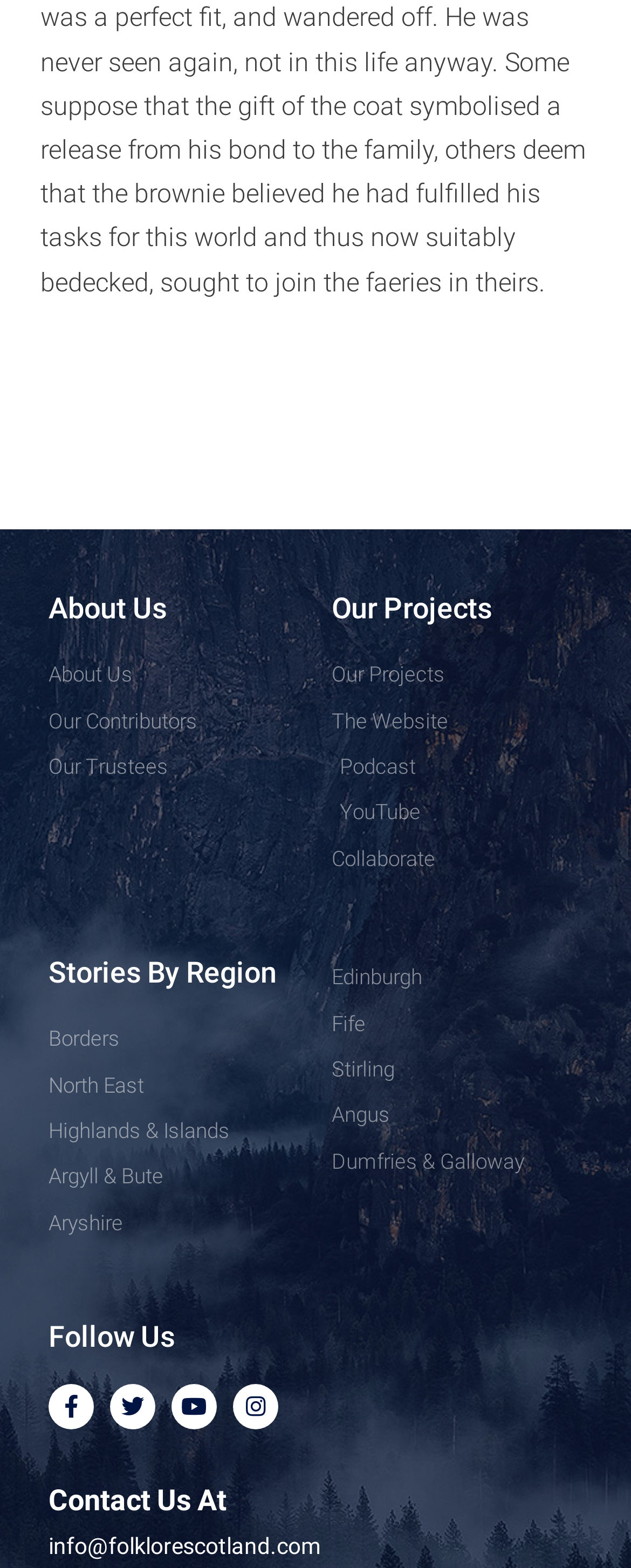From the element description: "Dumfries & Galloway", extract the bounding box coordinates of the UI element. The coordinates should be expressed as four float numbers between 0 and 1, in the order [left, top, right, bottom].

[0.526, 0.728, 0.923, 0.753]